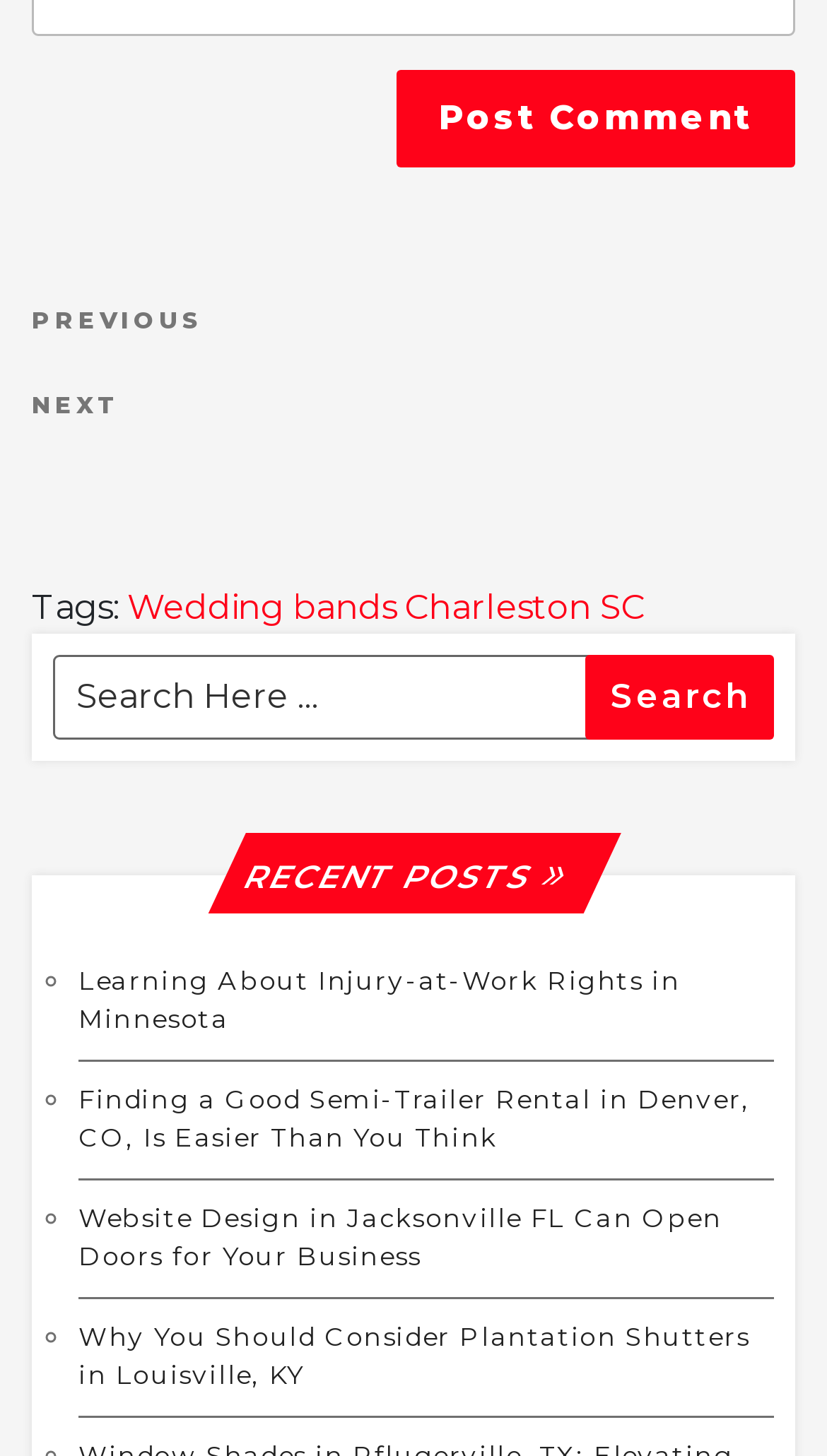Provide the bounding box coordinates of the section that needs to be clicked to accomplish the following instruction: "Click on the 'Next Post' link."

[0.038, 0.267, 0.962, 0.291]